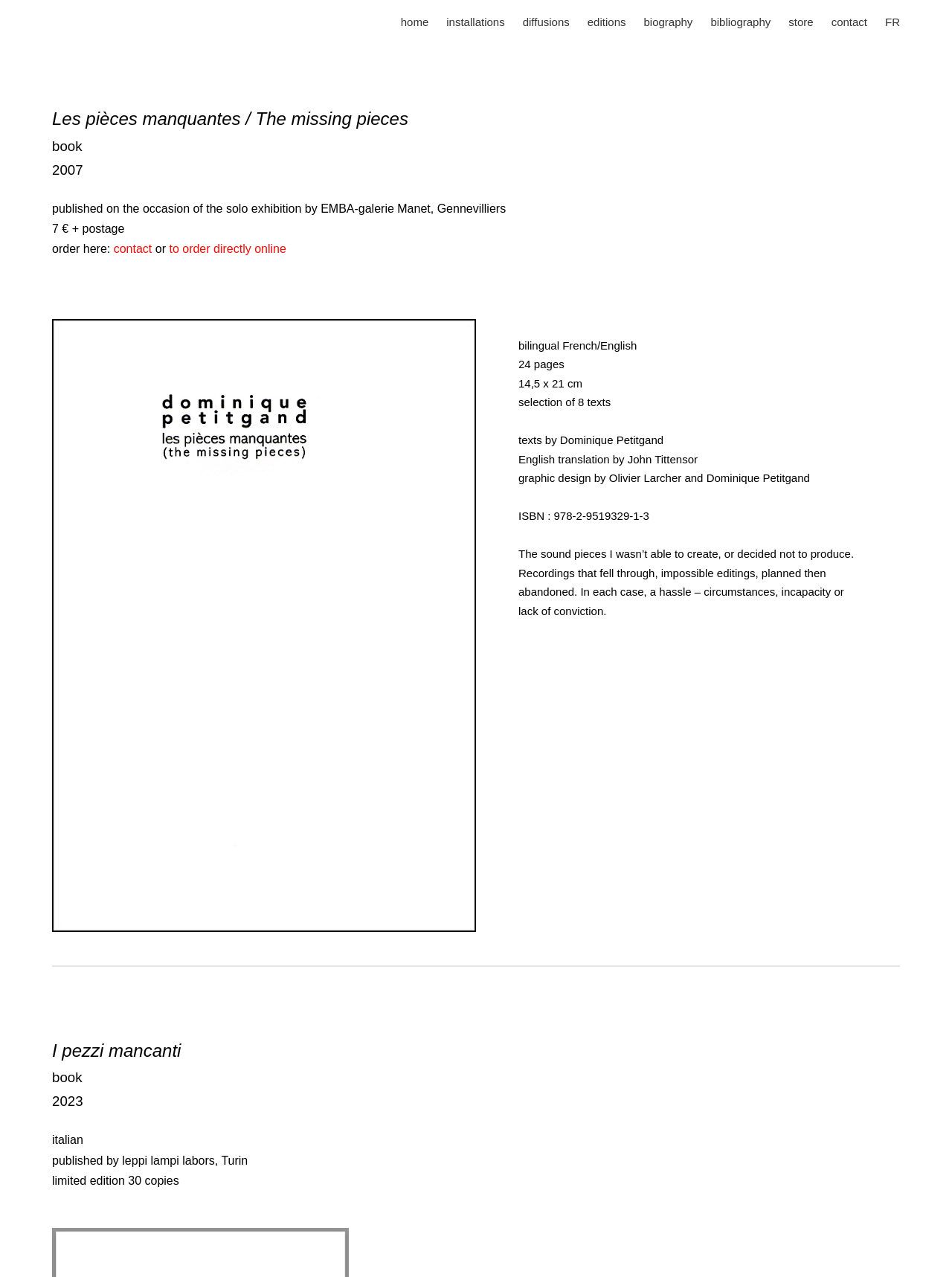Please use the details from the image to answer the following question comprehensively:
Who is the author of the texts in the book 'Les pièces manquantes'?

I found the author of the texts in the book 'Les pièces manquantes' by looking at the text 'texts by Dominique Petitgand' which is located in the book description section.